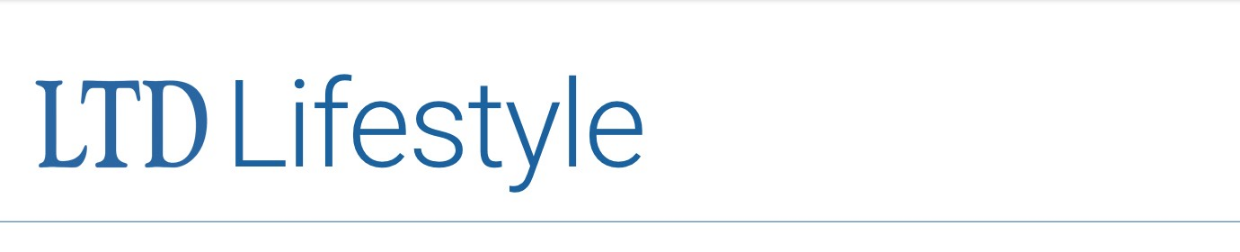Please analyze the image and give a detailed answer to the question:
What is the purpose of the LTD Commodities blog?

The LTD Commodities blog aims to inspire readers with lifestyle tips and seasonal planning ideas, making it an inviting entry point for those seeking inspiration for their everyday lives.